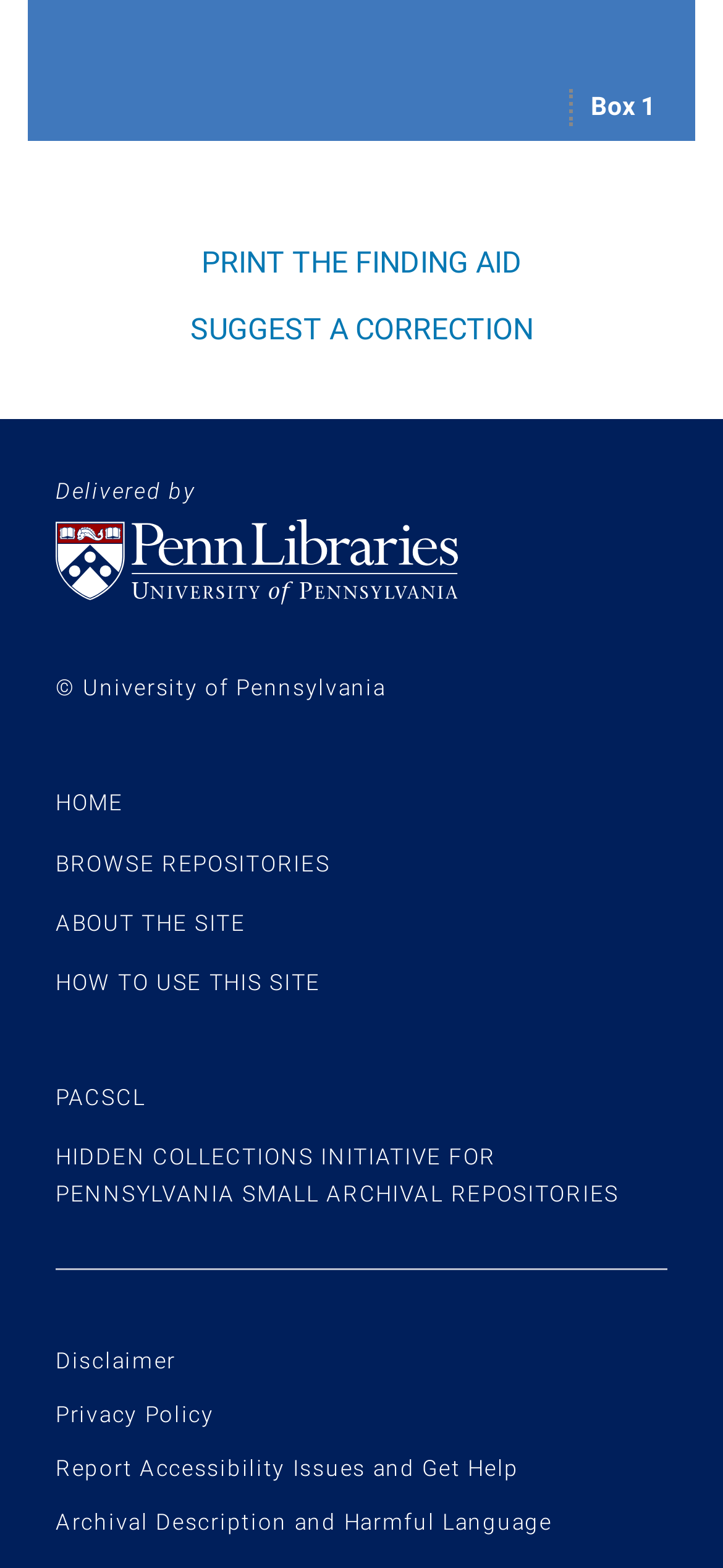Please identify the bounding box coordinates of the element I should click to complete this instruction: 'Print the finding aid'. The coordinates should be given as four float numbers between 0 and 1, like this: [left, top, right, bottom].

[0.263, 0.151, 0.737, 0.184]